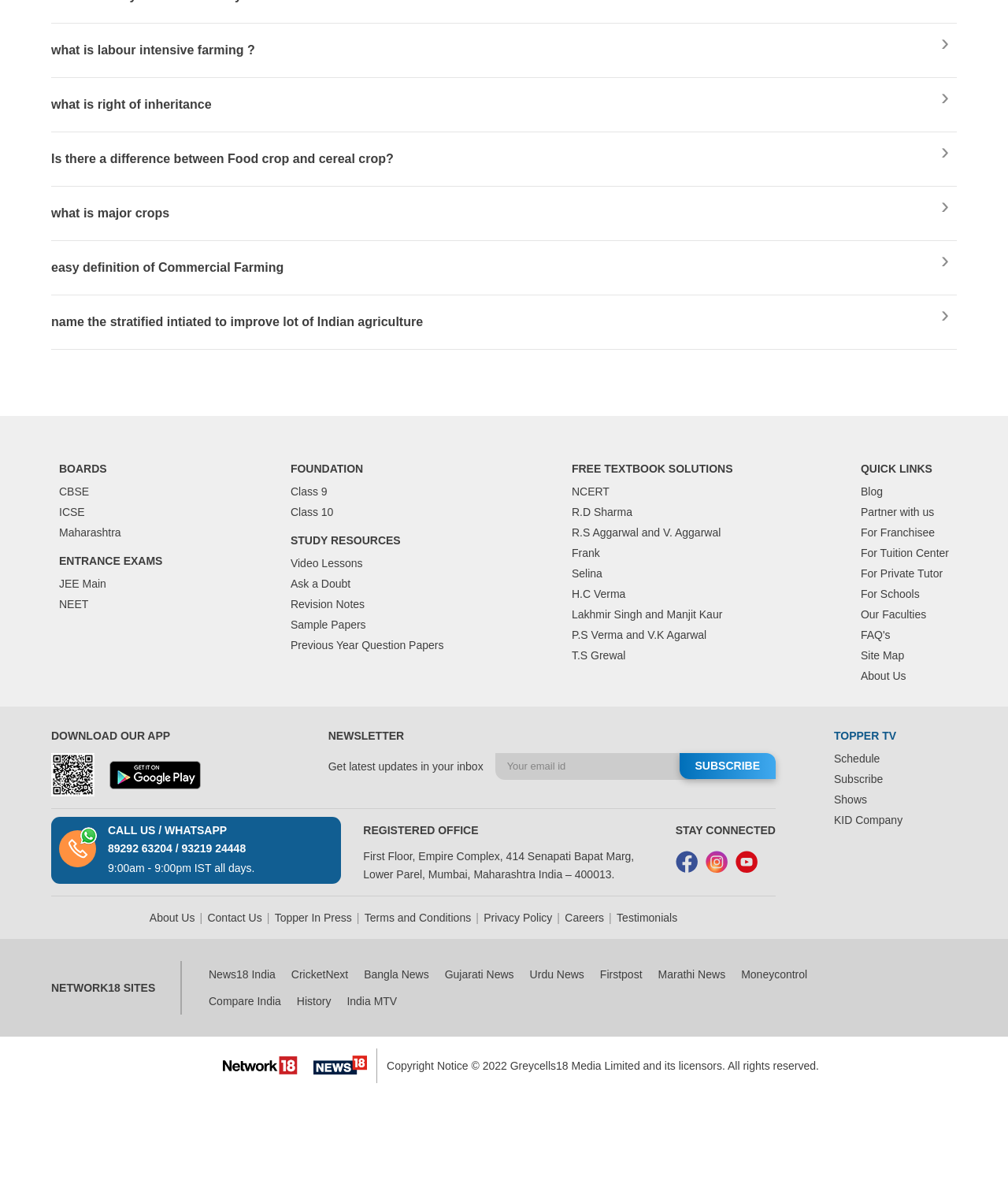Based on the element description parent_node: DOWNLOAD OUR APP, identify the bounding box coordinates for the UI element. The coordinates should be in the format (top-left x, top-left y, bottom-right x, bottom-right y) and within the 0 to 1 range.

[0.109, 0.645, 0.199, 0.669]